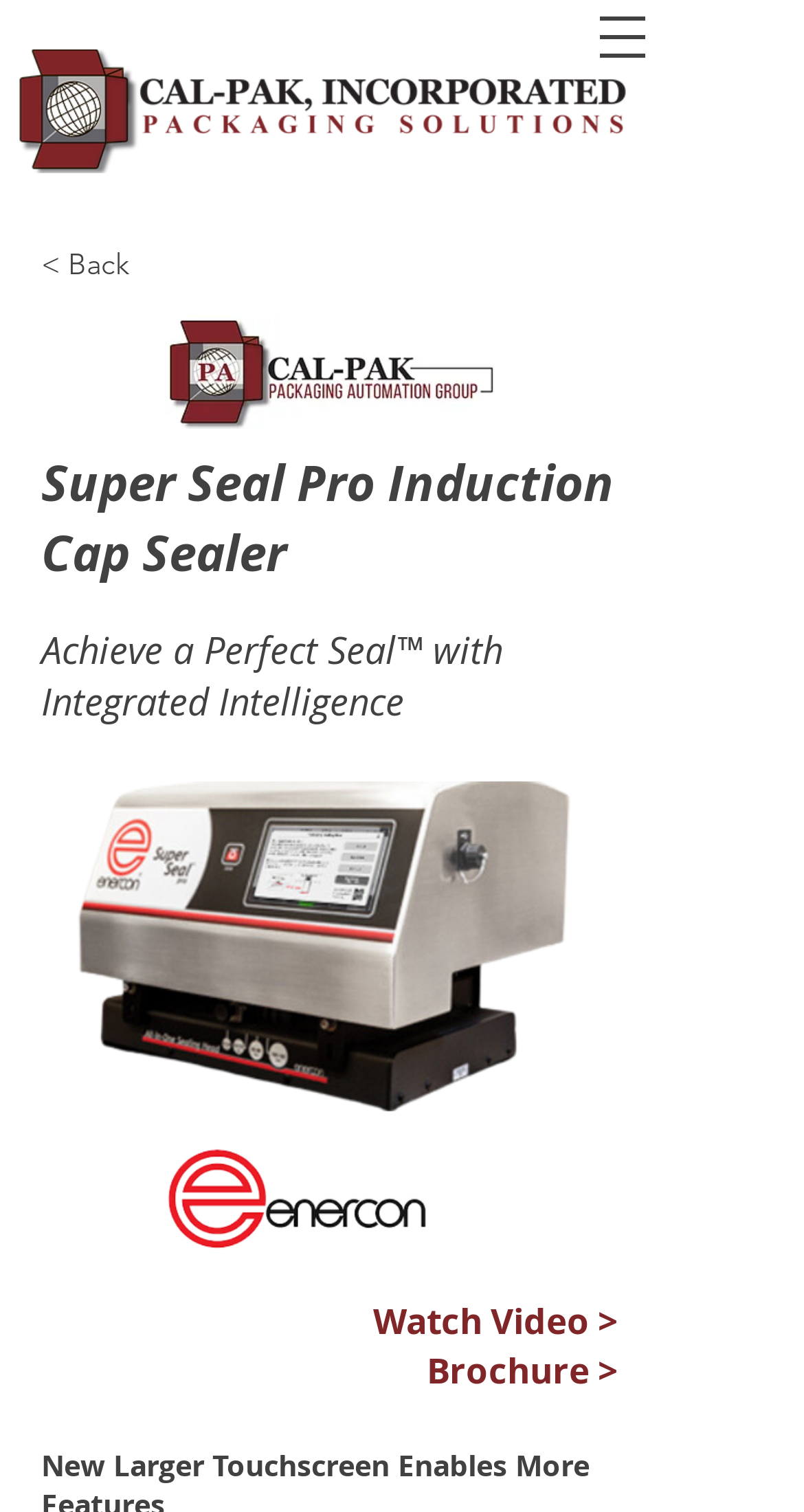What is the logo on the right side of the product image?
Examine the screenshot and reply with a single word or phrase.

Enercon logo